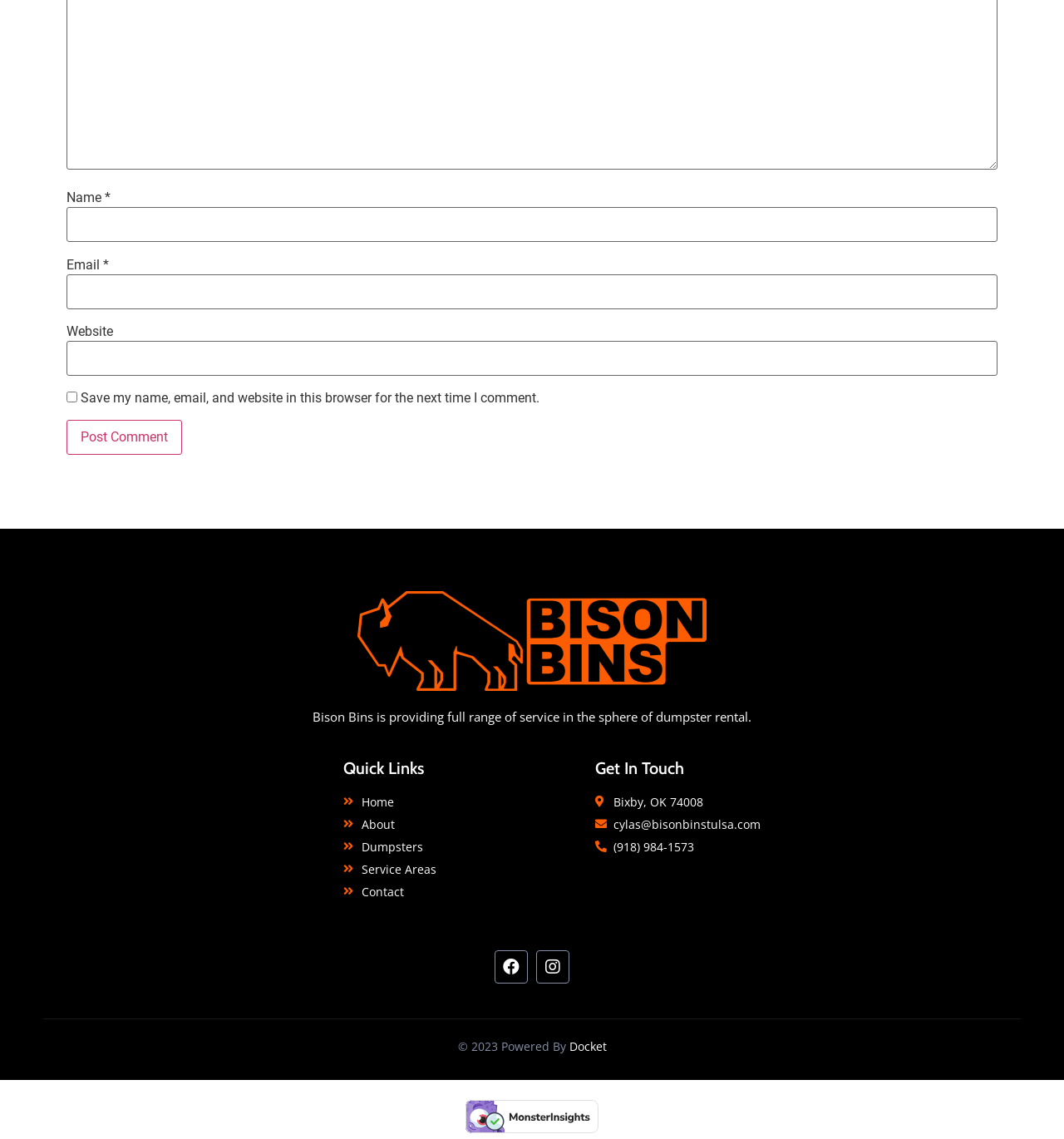Extract the bounding box of the UI element described as: "About Us".

None